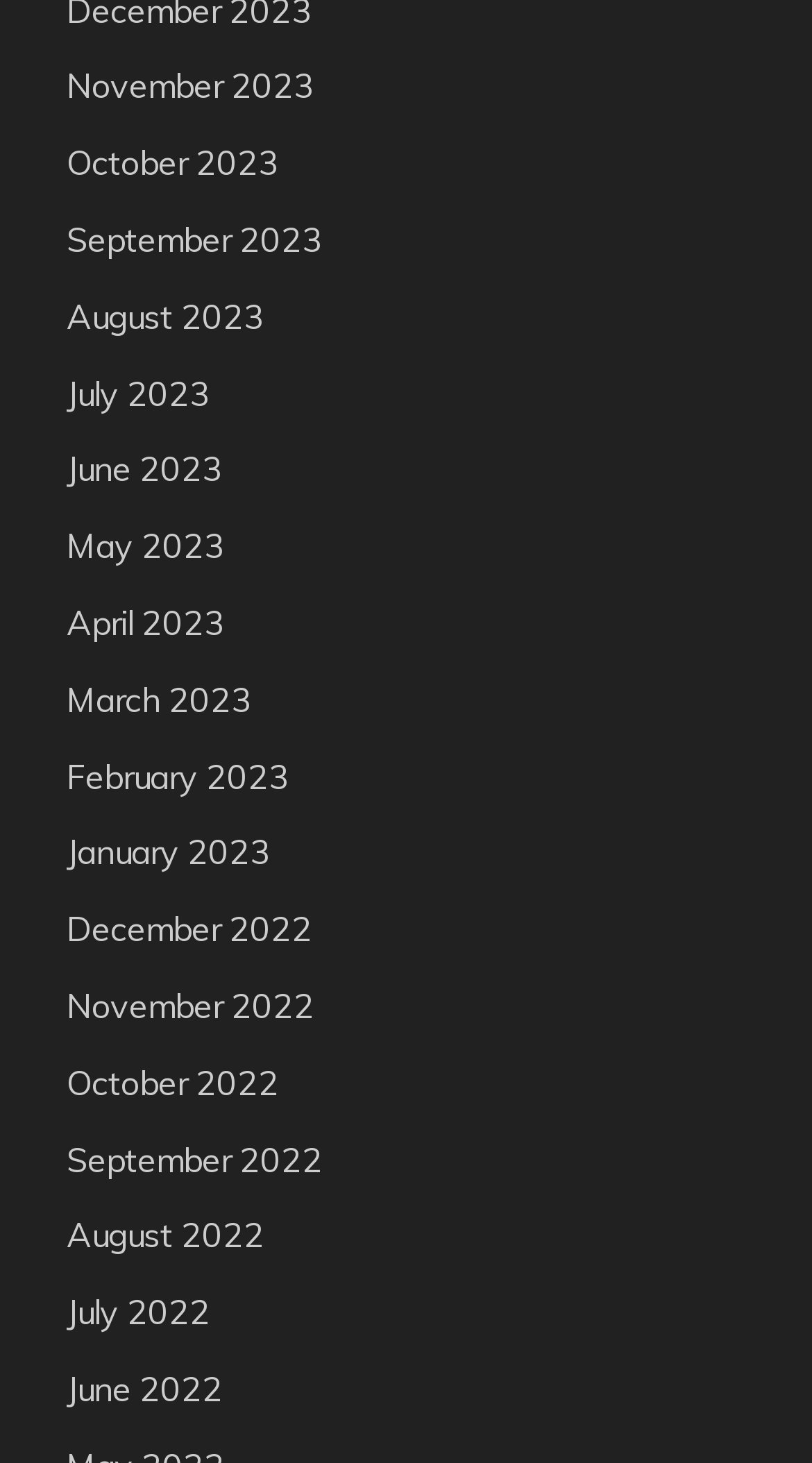Give a concise answer using one word or a phrase to the following question:
What is the earliest month listed?

June 2022